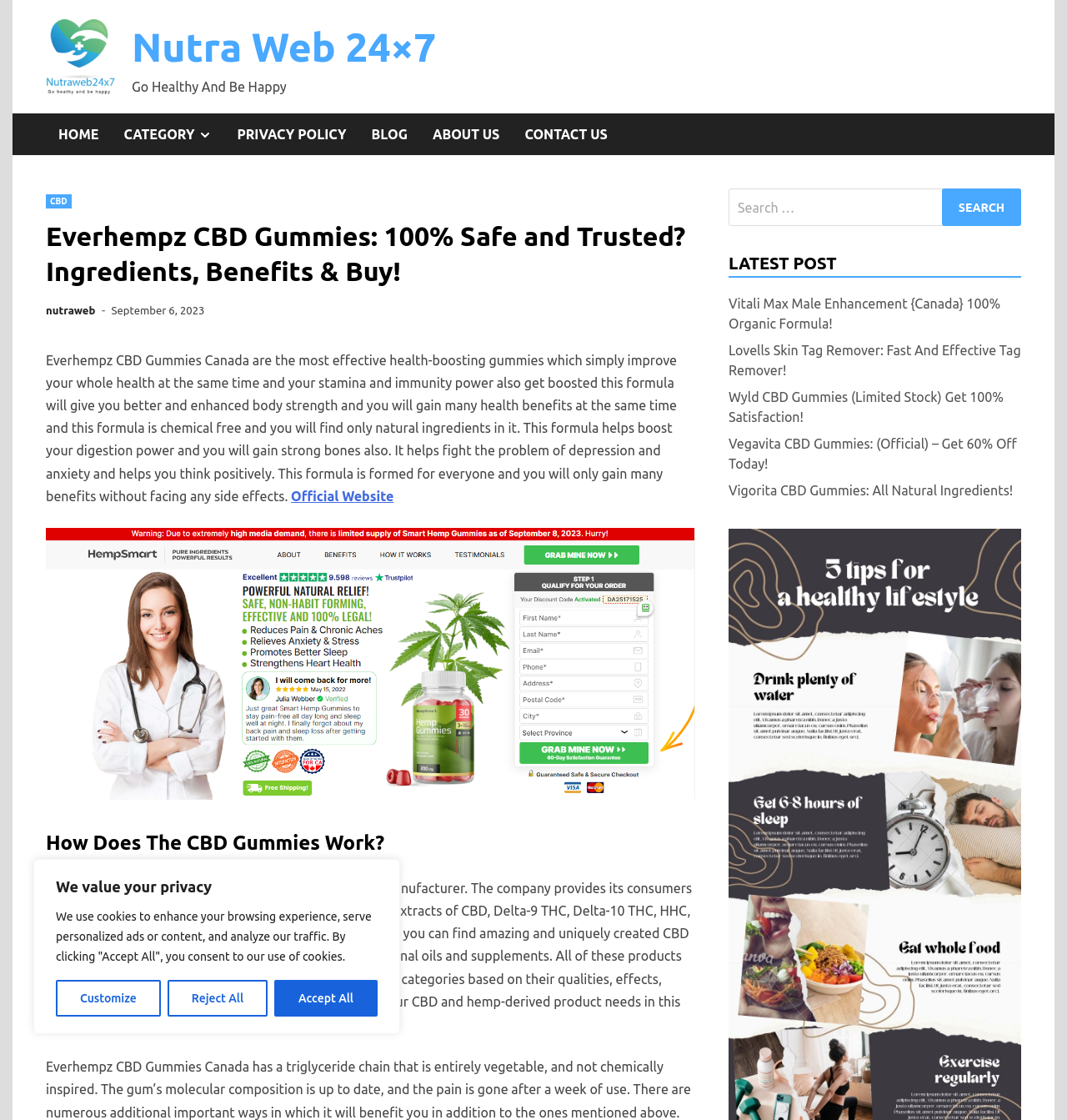What is the purpose of Everhempz CBD Gummies?
Provide a comprehensive and detailed answer to the question.

Based on the webpage content, Everhempz CBD Gummies serve as a rapid remedy for all stressful and anxiety issues, which implies that the purpose of these gummies is to provide a quick solution for anxiety-related problems.